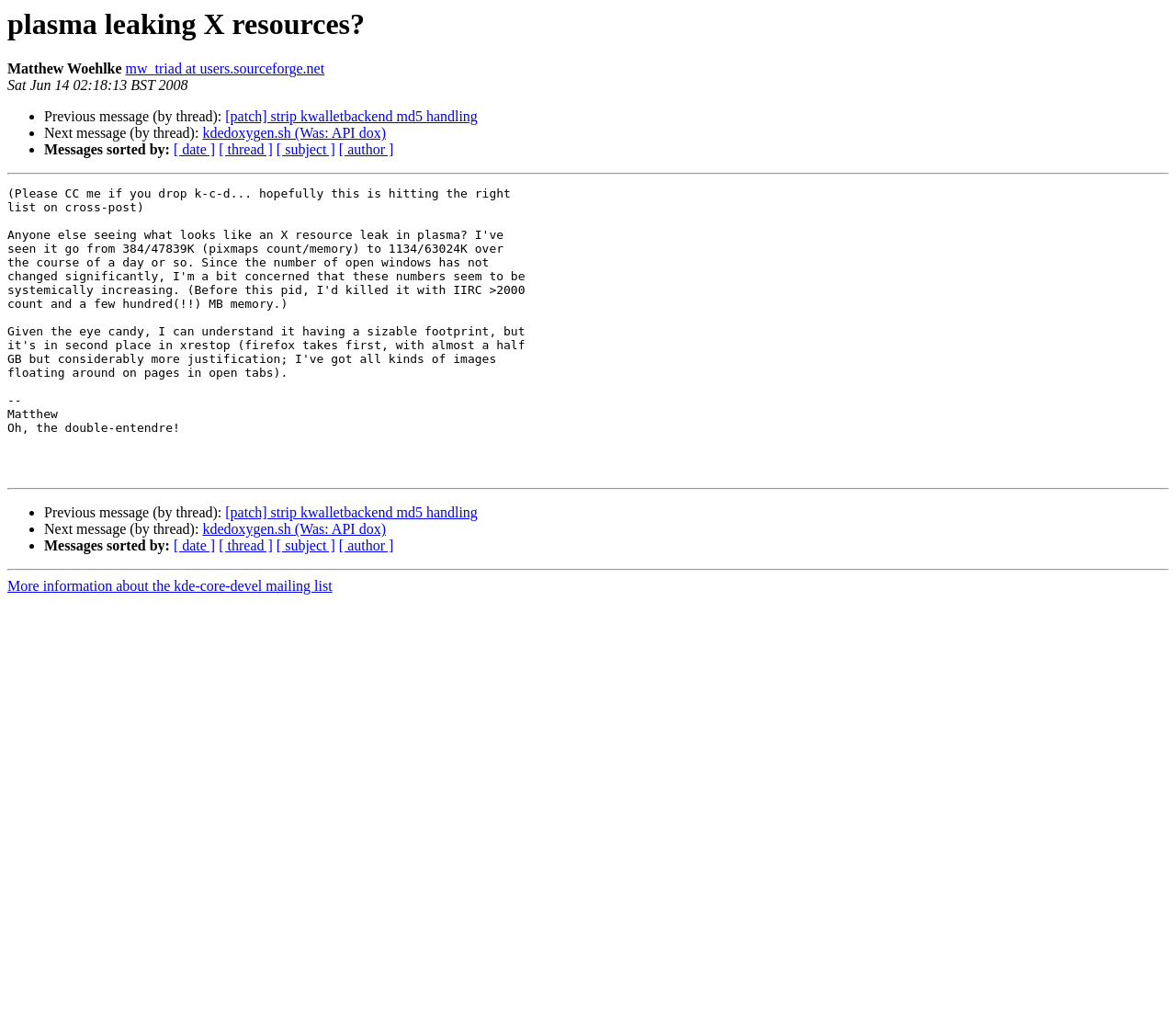What is the date of the message?
Based on the visual details in the image, please answer the question thoroughly.

The date of the message can be found at the top of the webpage, below the author's name, which is 'Sat Jun 14 02:18:13 BST 2008'.